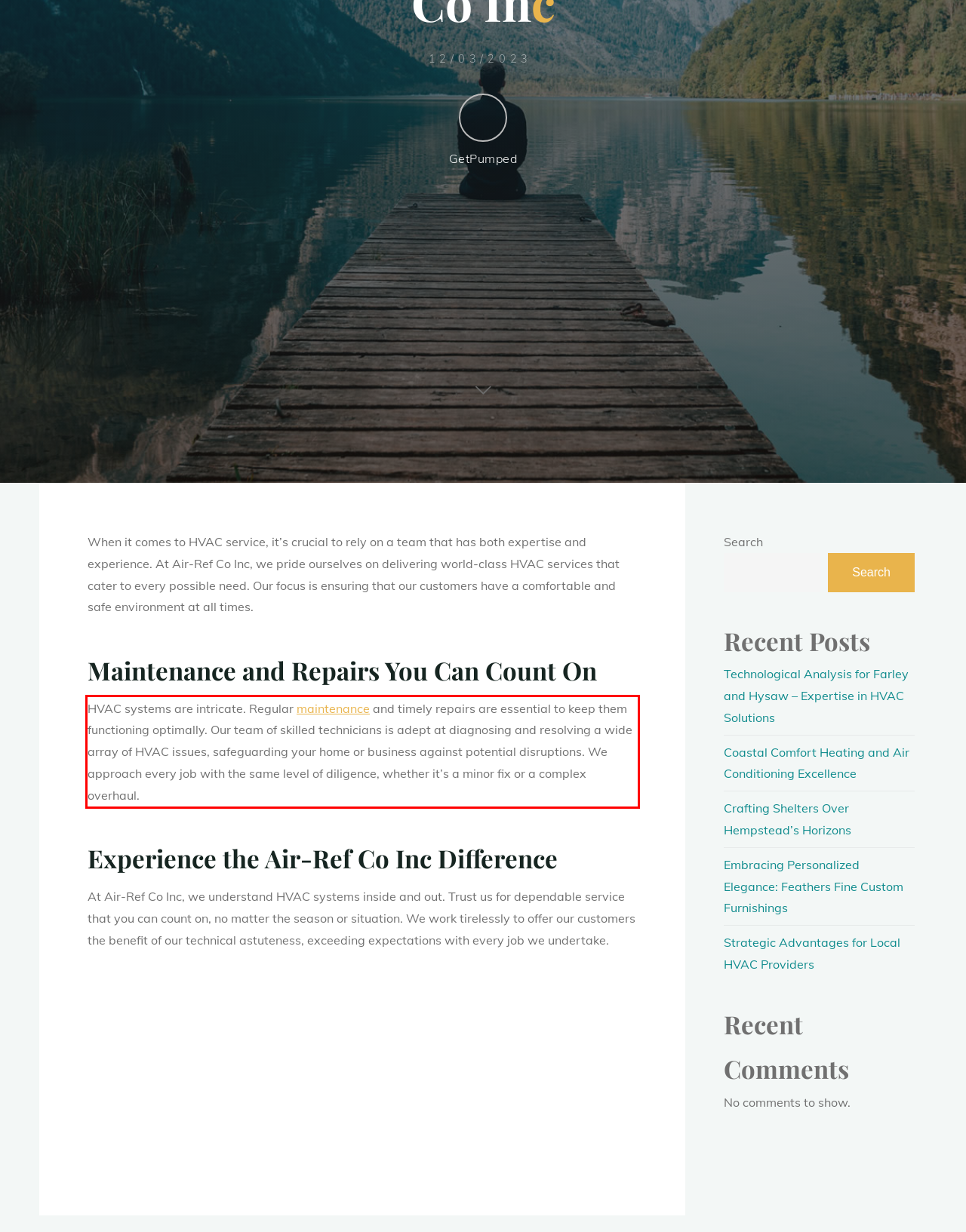Analyze the red bounding box in the provided webpage screenshot and generate the text content contained within.

HVAC systems are intricate. Regular maintenance and timely repairs are essential to keep them functioning optimally. Our team of skilled technicians is adept at diagnosing and resolving a wide array of HVAC issues, safeguarding your home or business against potential disruptions. We approach every job with the same level of diligence, whether it’s a minor fix or a complex overhaul.